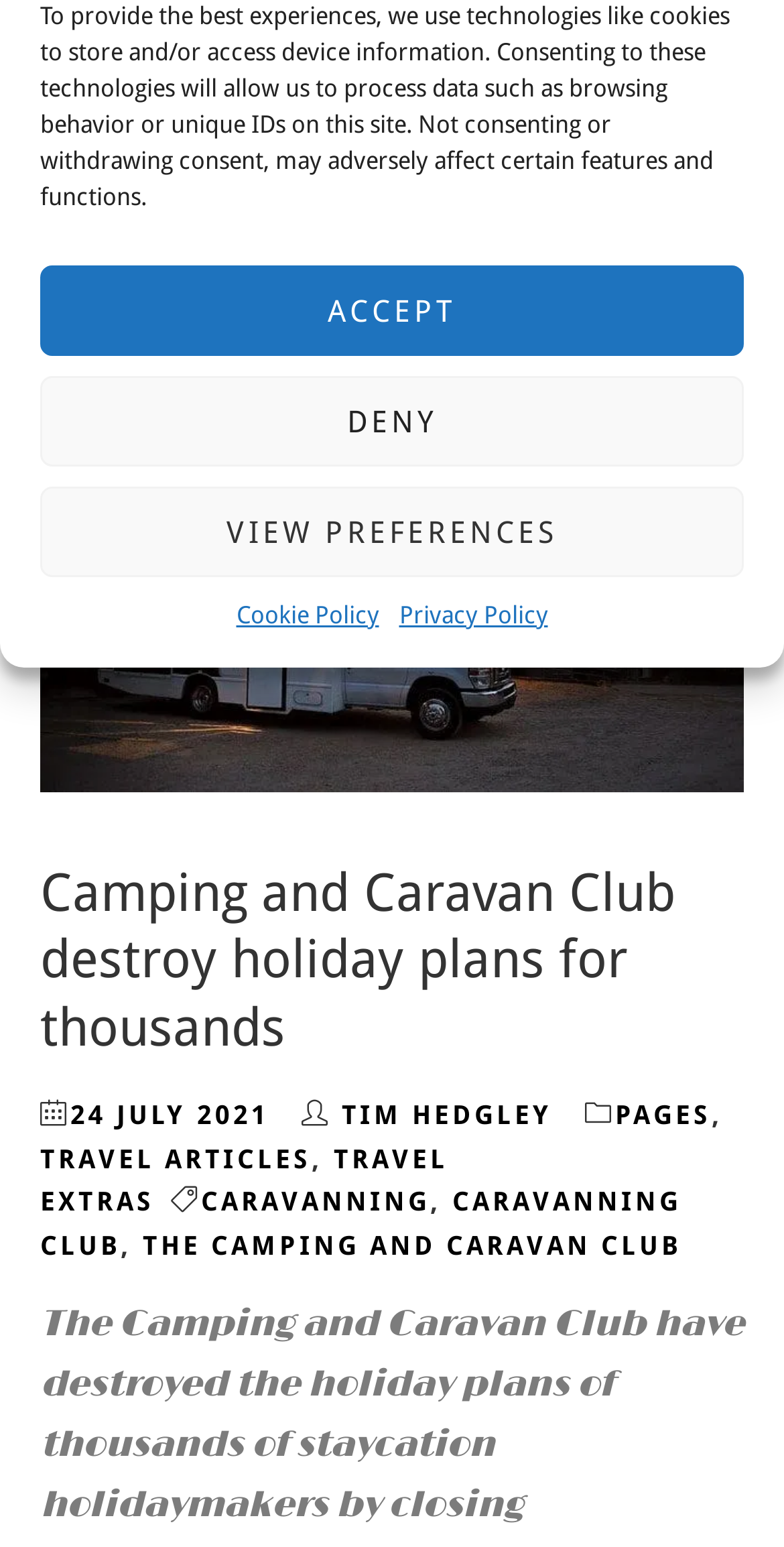Determine the bounding box coordinates for the HTML element mentioned in the following description: "The Camping and Caravan Club". The coordinates should be a list of four floats ranging from 0 to 1, represented as [left, top, right, bottom].

[0.182, 0.795, 0.869, 0.815]